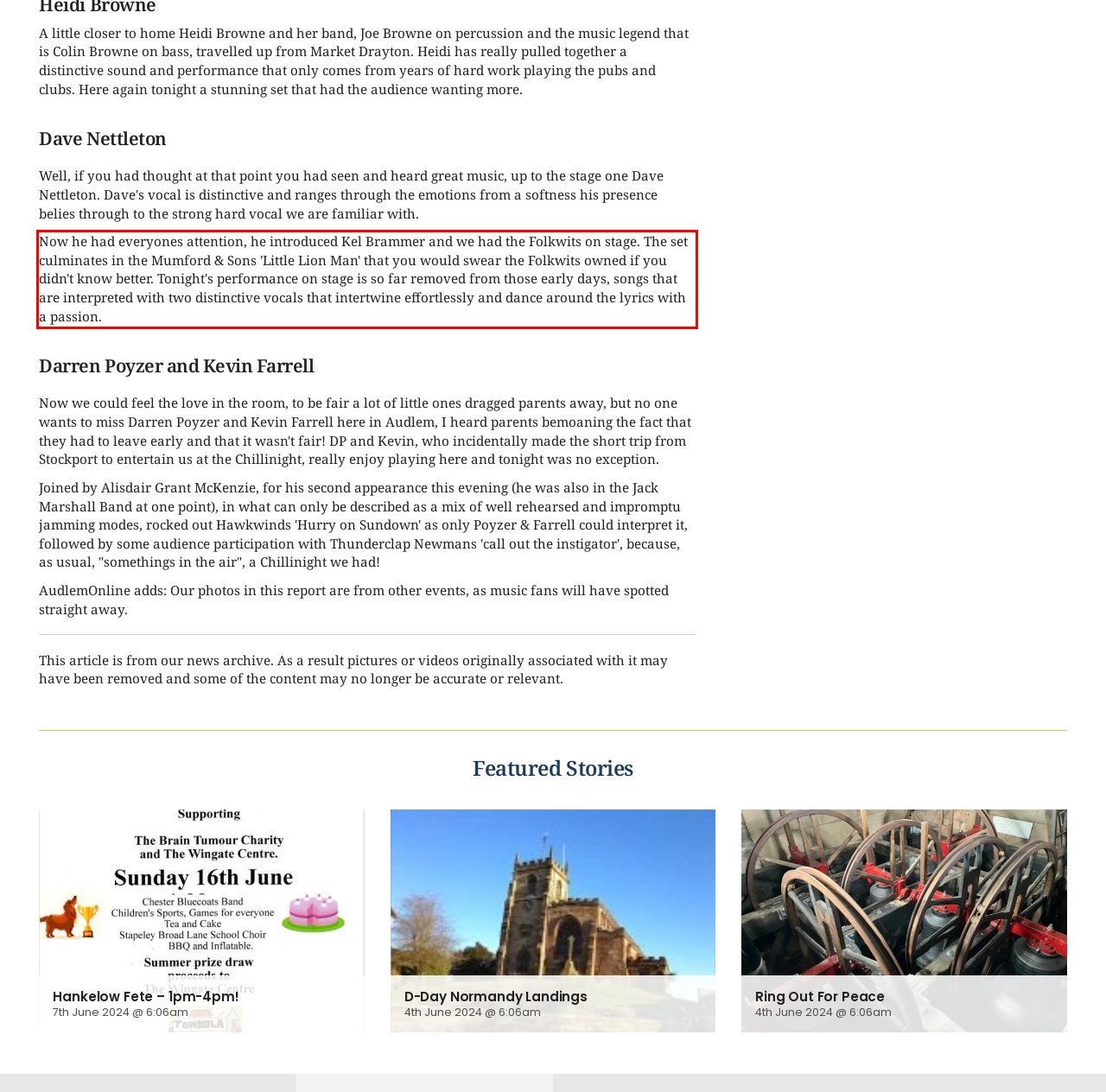Analyze the screenshot of the webpage and extract the text from the UI element that is inside the red bounding box.

Now he had everyones attention, he introduced Kel Brammer and we had the Folkwits on stage. The set culminates in the Mumford & Sons 'Little Lion Man' that you would swear the Folkwits owned if you didn't know better. Tonight's performance on stage is so far removed from those early days, songs that are interpreted with two distinctive vocals that intertwine effortlessly and dance around the lyrics with a passion.